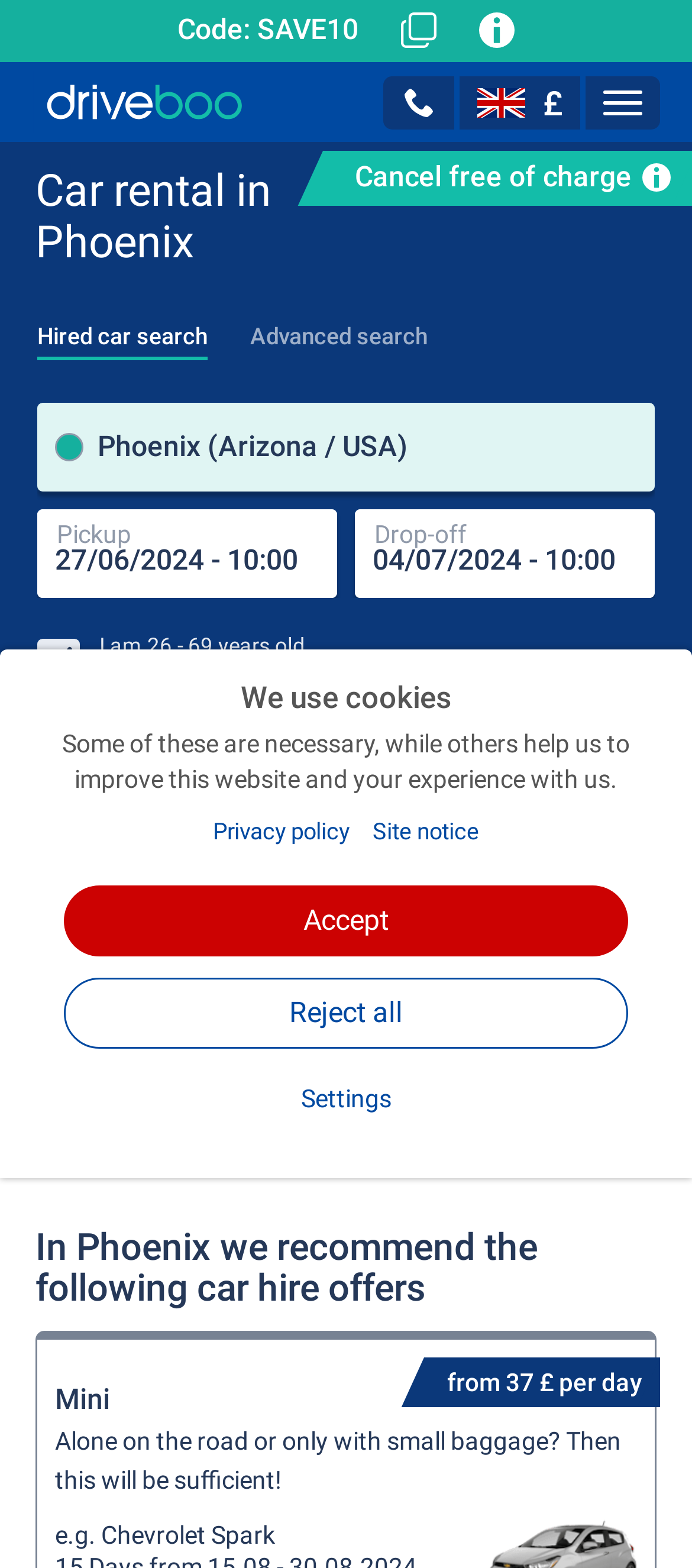Give a full account of the webpage's elements and their arrangement.

This webpage is about car rental services in Phoenix, Arizona, USA. At the top, there is a promo code "SAVE10" with a copy button next to it. On the left side, there is a navigation menu with links to "Home" and a "Service team" button. Above the navigation menu, there is a flag icon representing the UK.

The main content of the webpage is divided into sections. The first section has a heading "Car rental in Phoenix" and a tab list with two tabs: "Hired car search" and "Advanced search". Below the tabs, there is a search form with fields for pickup and drop-off dates and locations.

The next section has a heading "Save thanks to price comparison" and displays a list of car rental offers. Each offer includes the car type, price per day, and a brief description. There are also images of car models and logos of car rental companies like Avis.

At the bottom of the webpage, there is a section about cookies and privacy policy. It explains the different types of cookies used on the website and provides links to the privacy policy and site notice. There are also buttons to accept or reject cookies.

Throughout the webpage, there are various buttons, links, and images, including a "Search now" button, a "Settings" button, and icons representing different currencies.